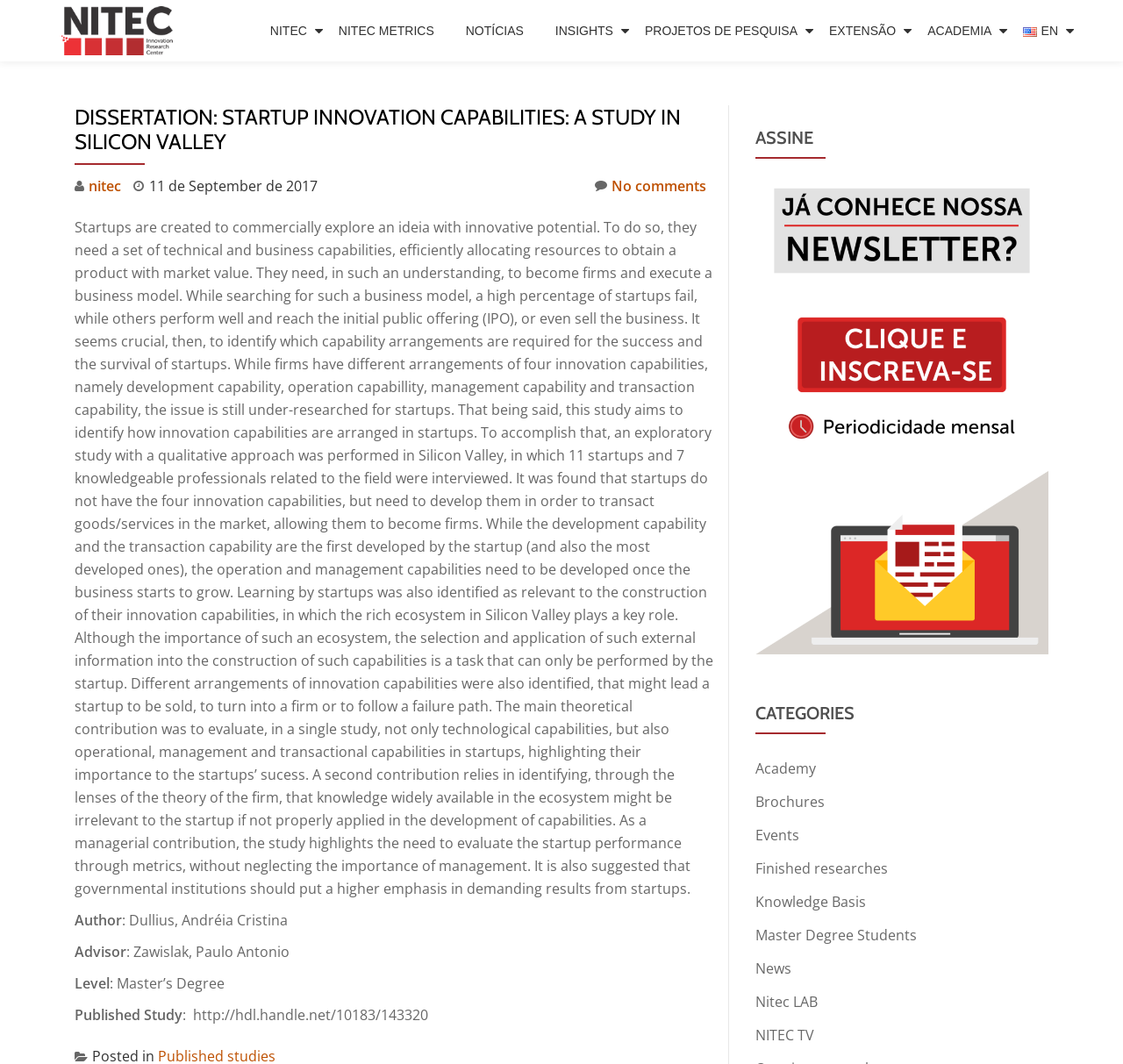Please specify the bounding box coordinates of the clickable region to carry out the following instruction: "Read the news". The coordinates should be four float numbers between 0 and 1, in the format [left, top, right, bottom].

[0.673, 0.901, 0.705, 0.919]